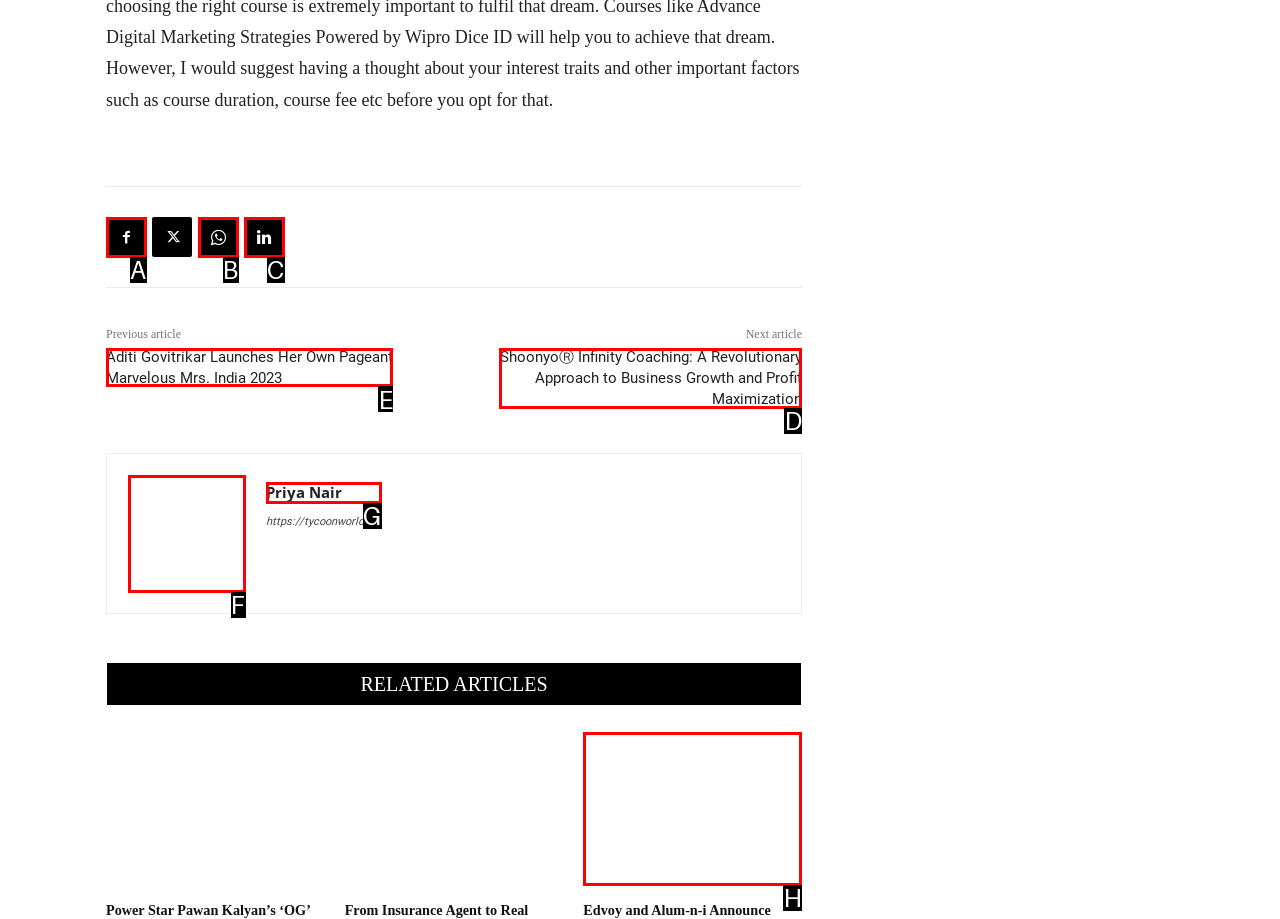Select the letter of the UI element you need to click on to fulfill this task: read the article about Key Person Insurance. Write down the letter only.

None